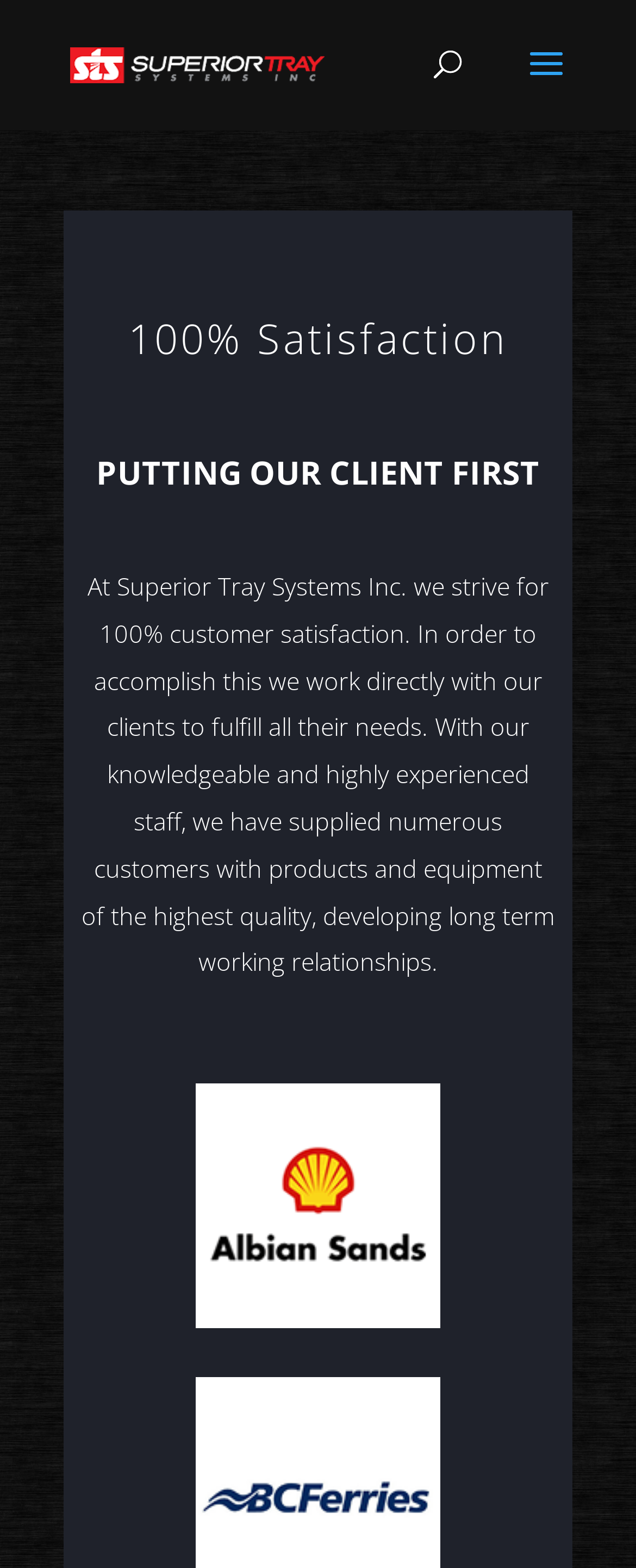Provide the bounding box for the UI element matching this description: "alt="Superior Tray Systems"".

[0.11, 0.03, 0.51, 0.05]